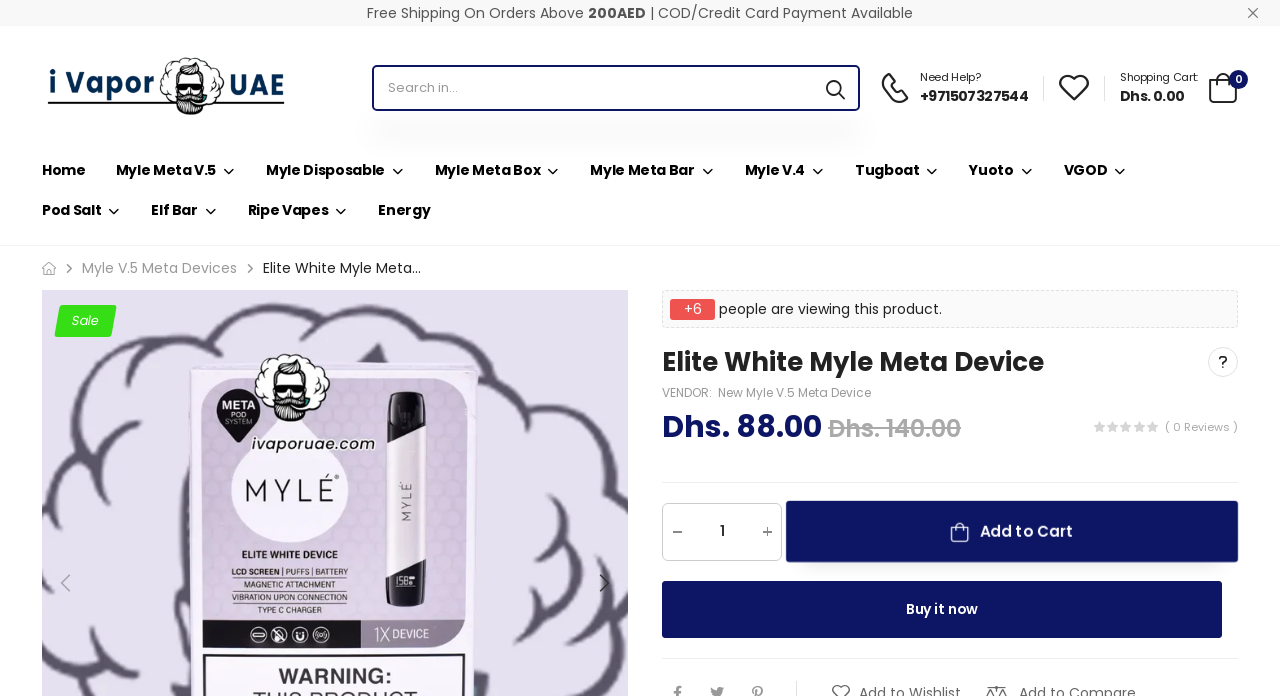Specify the bounding box coordinates of the area to click in order to execute this command: 'Search for products'. The coordinates should consist of four float numbers ranging from 0 to 1, and should be formatted as [left, top, right, bottom].

[0.291, 0.097, 0.636, 0.157]